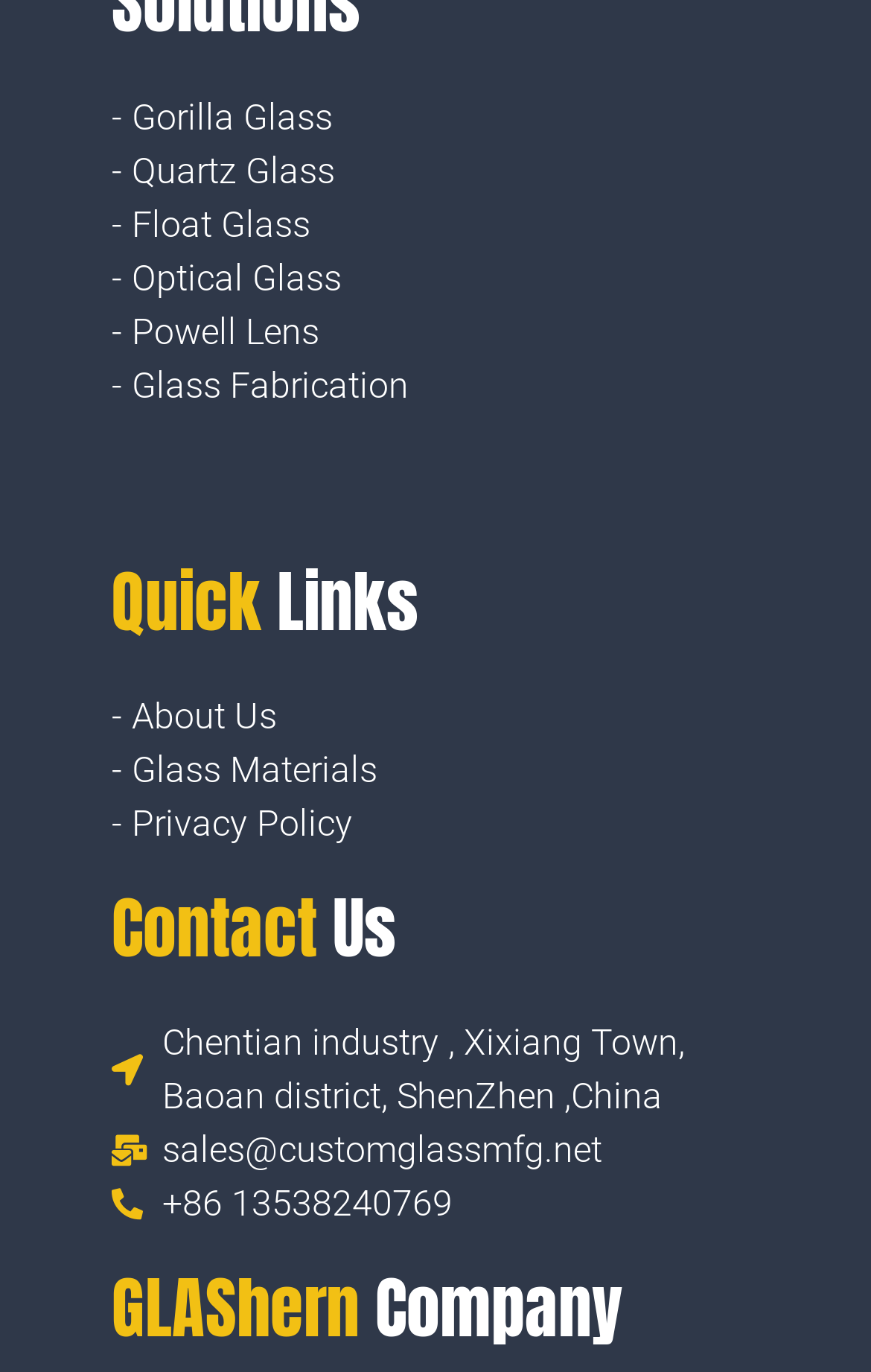Please identify the coordinates of the bounding box that should be clicked to fulfill this instruction: "click on Gorilla Glass".

[0.128, 0.067, 0.872, 0.106]